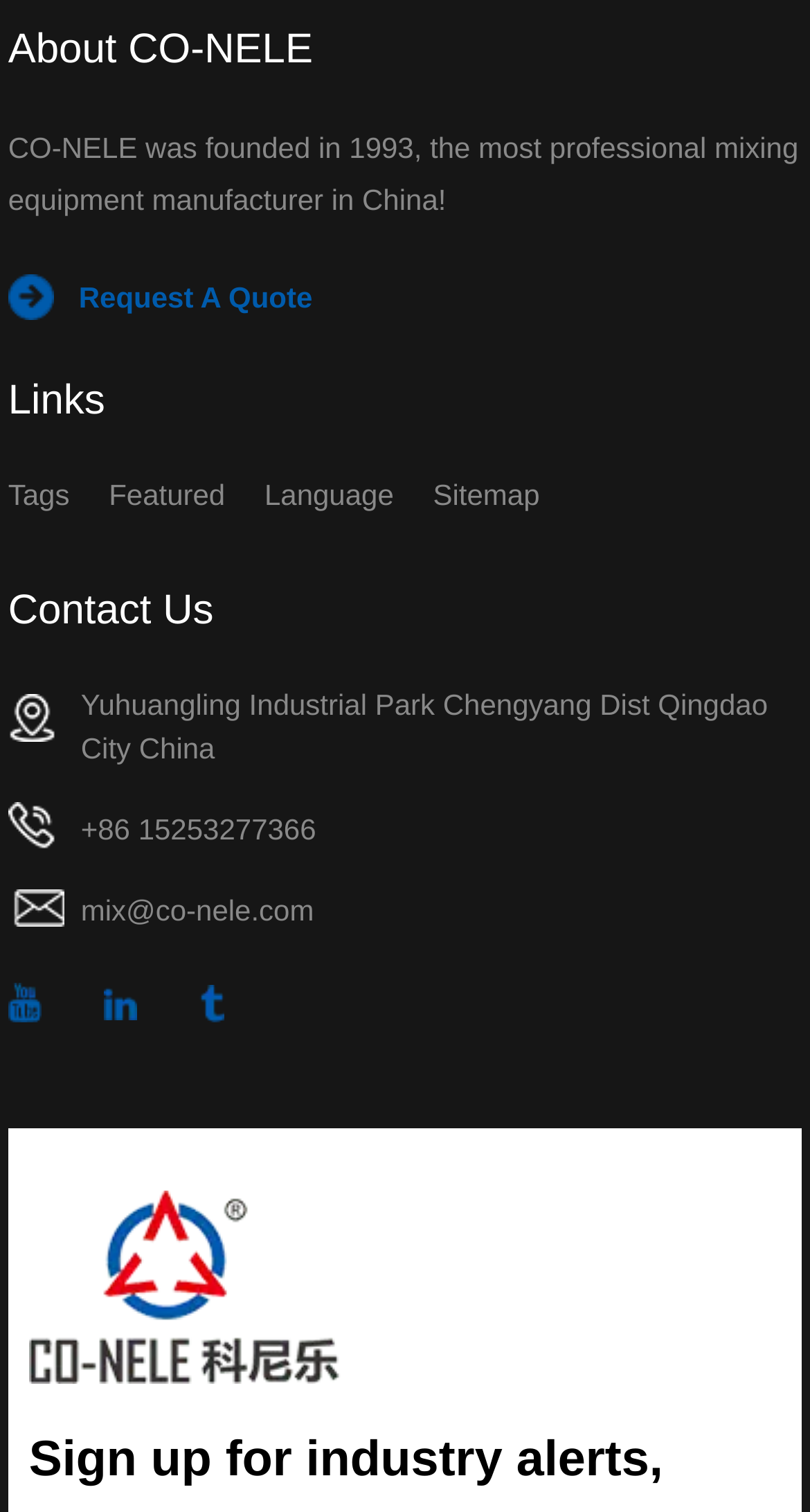Determine the bounding box coordinates of the region I should click to achieve the following instruction: "View tags". Ensure the bounding box coordinates are four float numbers between 0 and 1, i.e., [left, top, right, bottom].

[0.01, 0.315, 0.086, 0.337]